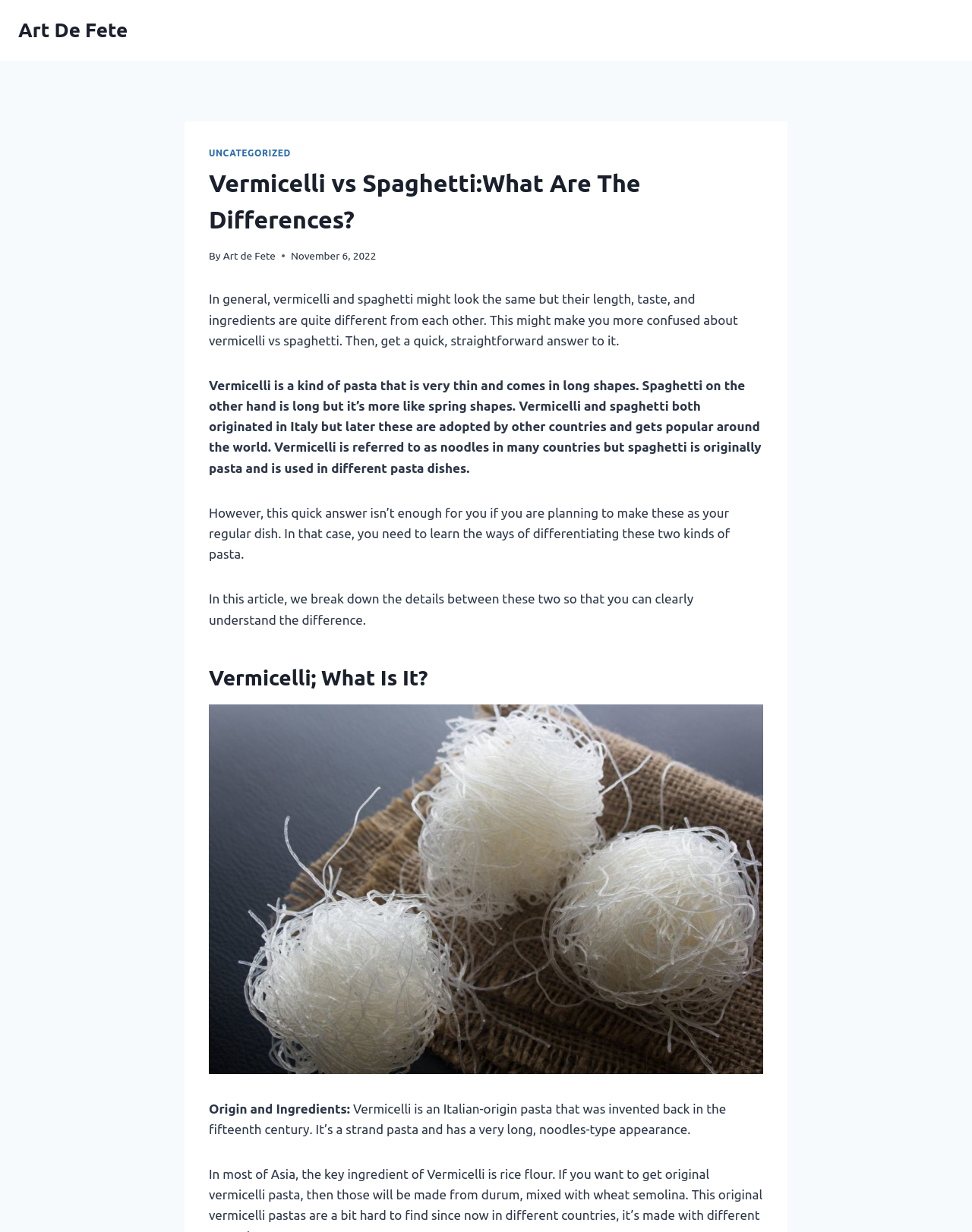What is the purpose of this article?
From the image, provide a succinct answer in one word or a short phrase.

To differentiate vermicelli and spaghetti